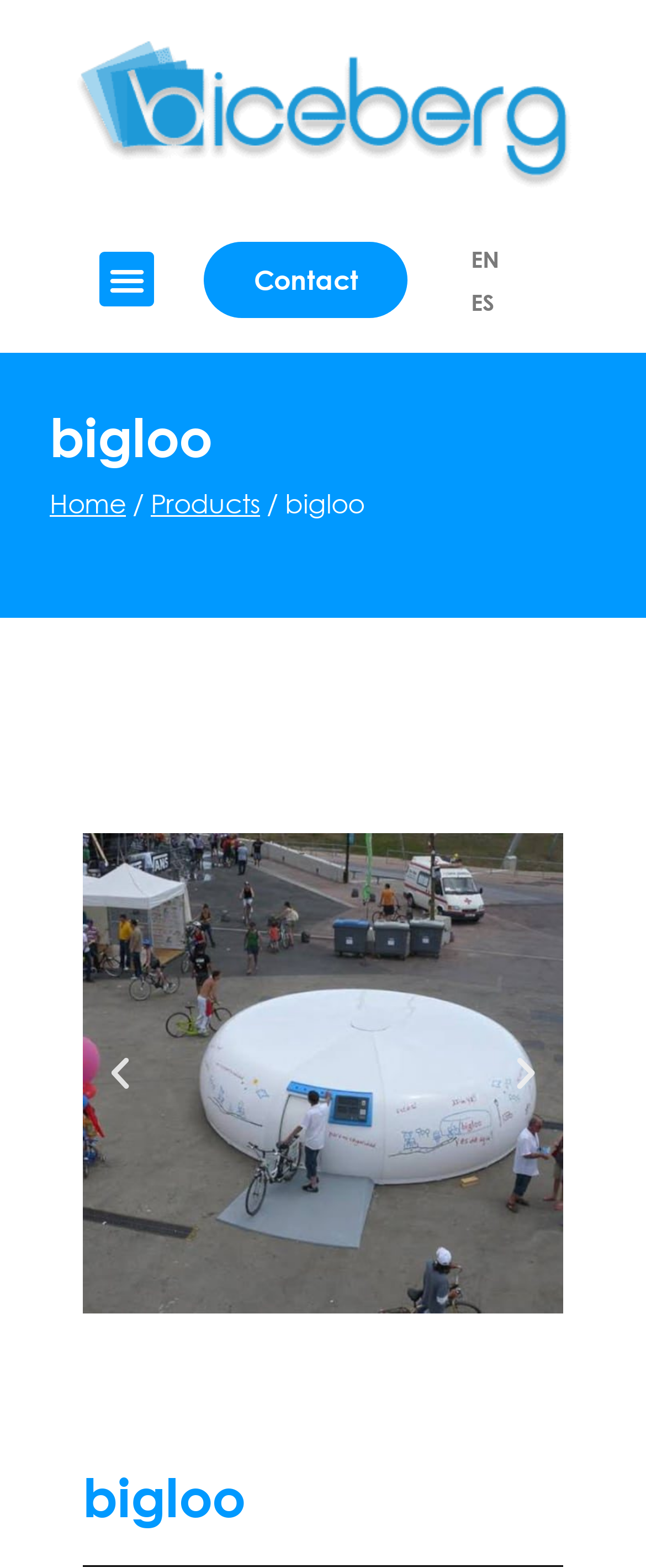Use a single word or phrase to respond to the question:
Is there an image on the webpage?

Yes